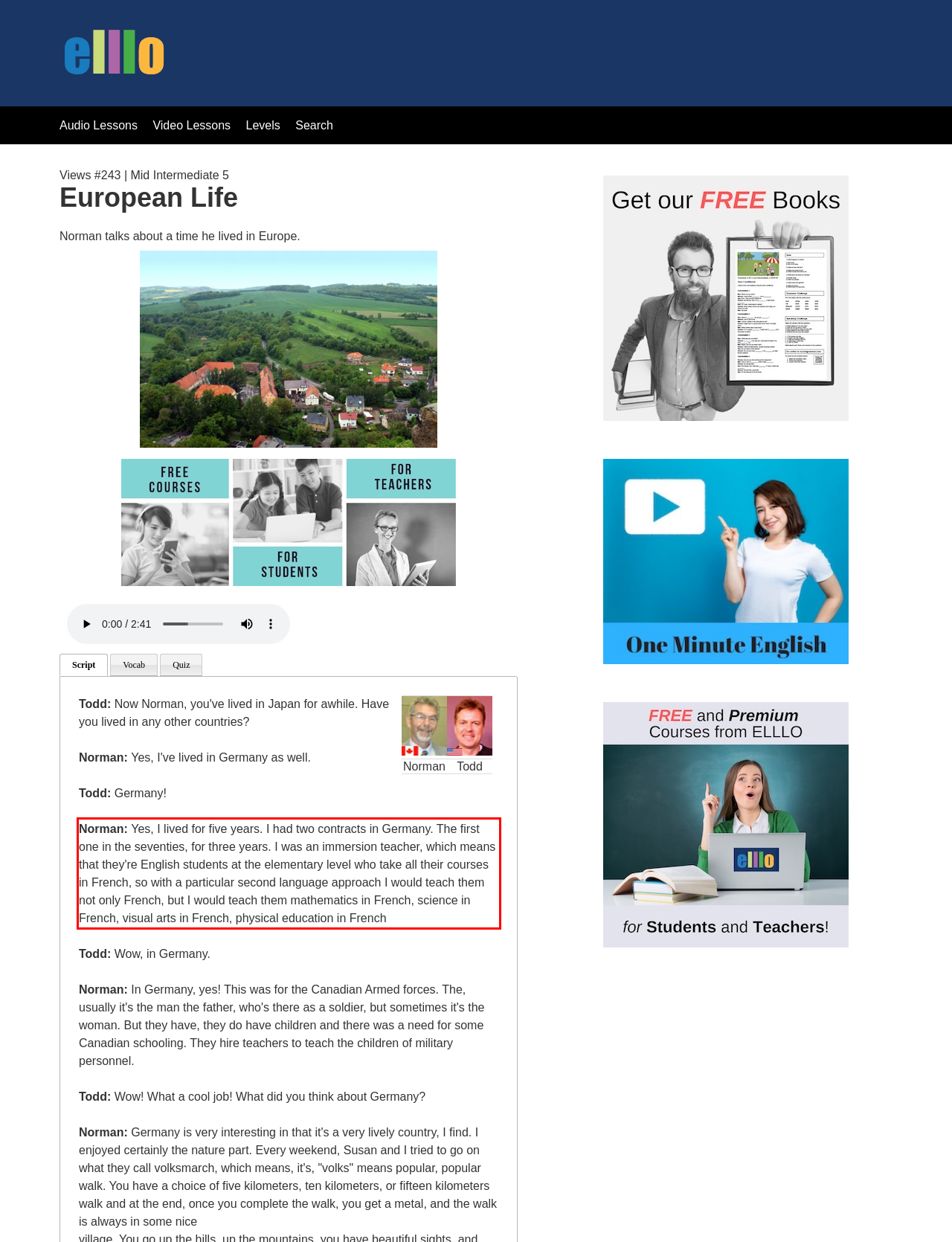Review the screenshot of the webpage and recognize the text inside the red rectangle bounding box. Provide the extracted text content.

Norman: Yes, I lived for five years. I had two contracts in Germany. The first one in the seventies, for three years. I was an immersion teacher, which means that they're English students at the elementary level who take all their courses in French, so with a particular second language approach I would teach them not only French, but I would teach them mathematics in French, science in French, visual arts in French, physical education in French